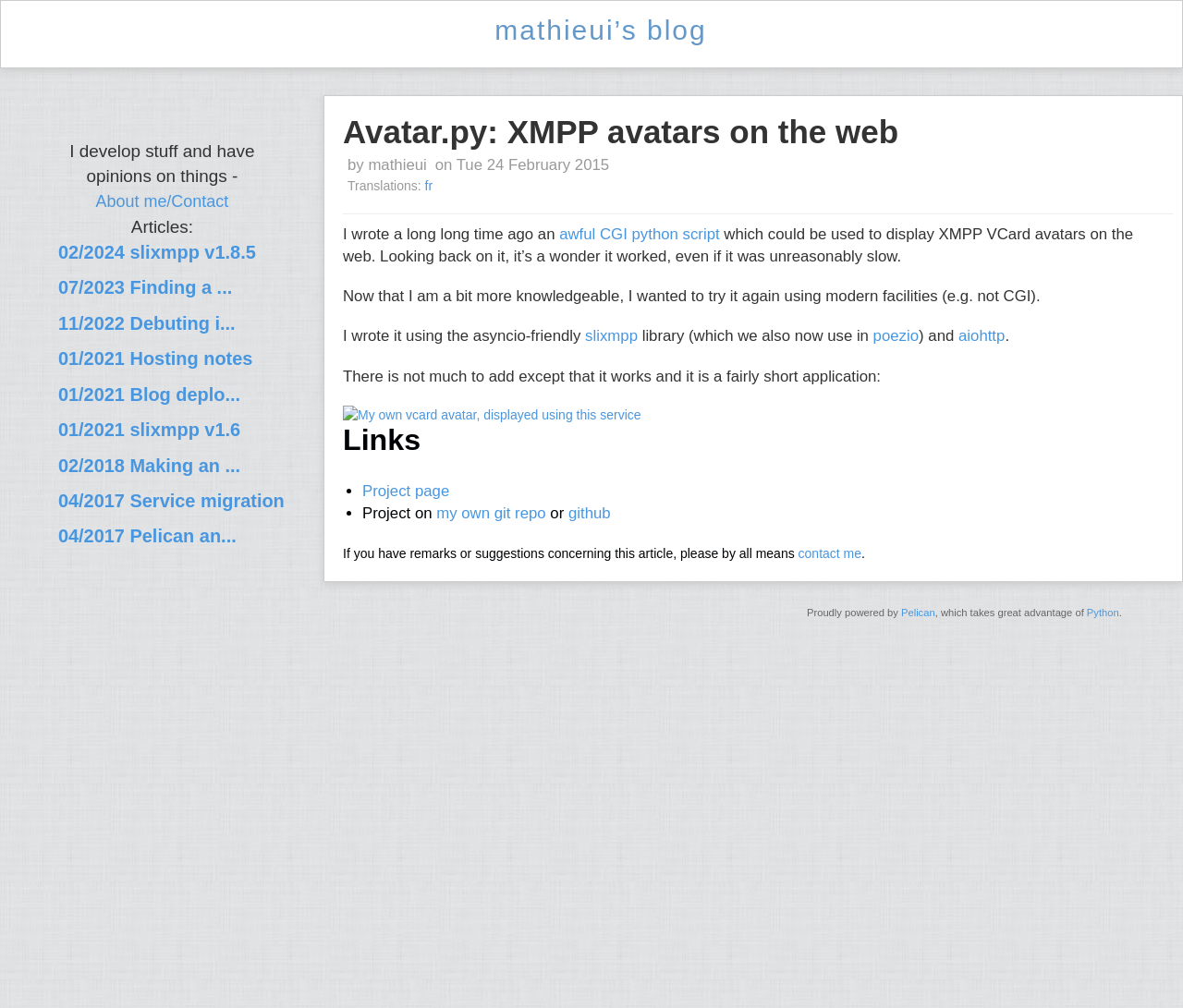What is the name of the XMPP avatars project?
Please give a detailed and thorough answer to the question, covering all relevant points.

The name of the project can be found in the heading of the article section, which says 'Avatar.py: XMPP avatars on the web'.